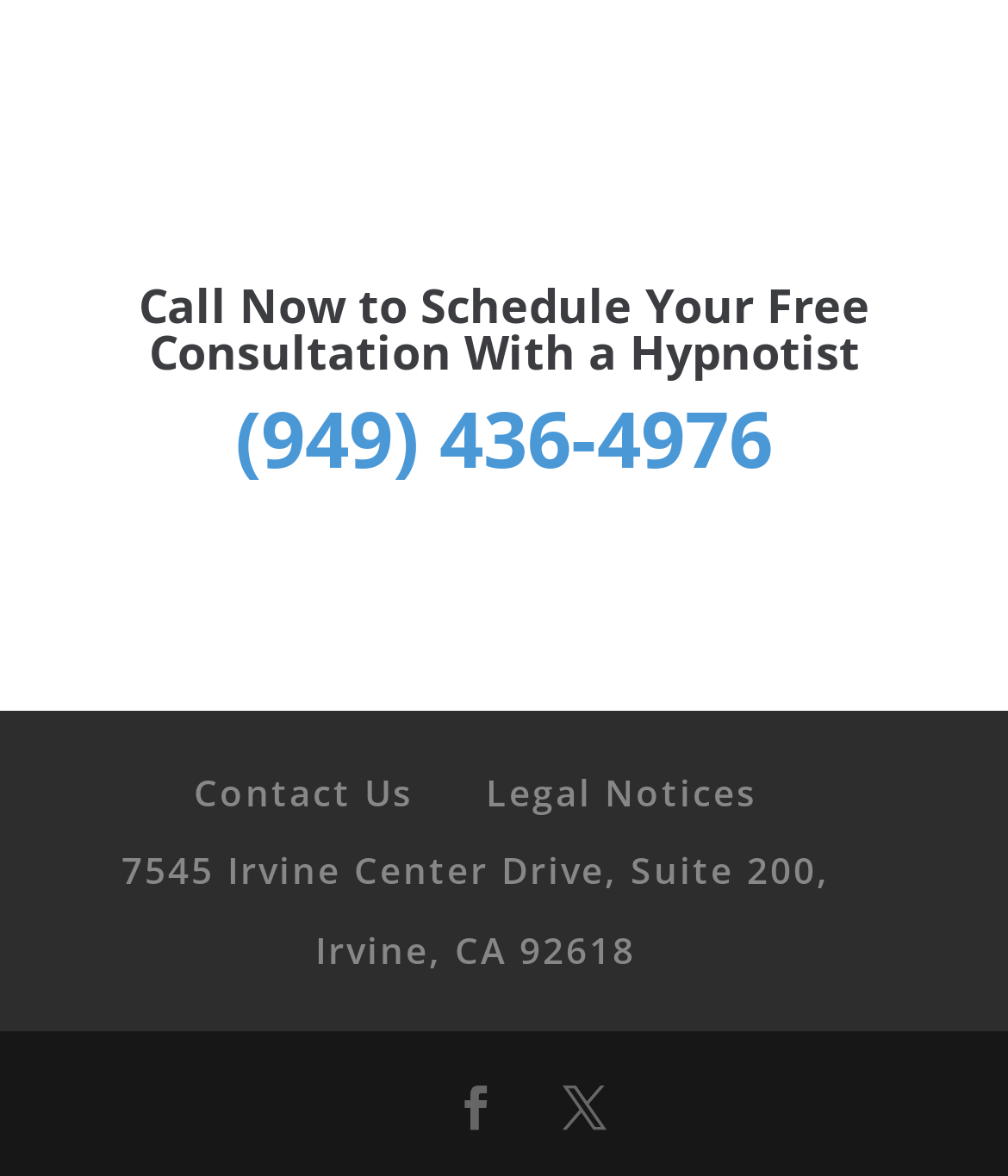What is the phone number to schedule a consultation?
Based on the screenshot, answer the question with a single word or phrase.

(949) 436-4976